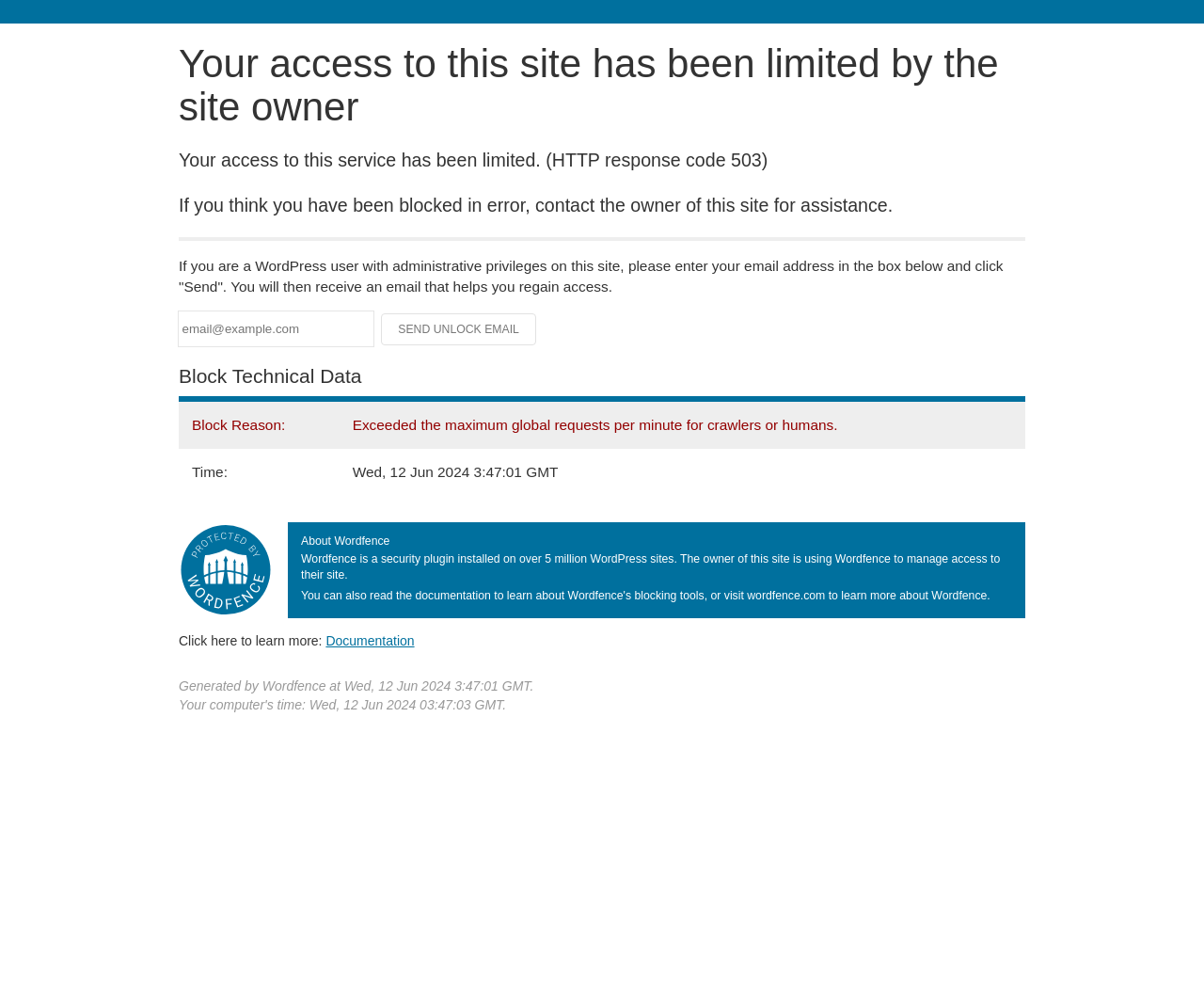What is the timestamp of the block?
Please ensure your answer is as detailed and informative as possible.

The timestamp of the block is stated in the table under 'Block Technical Data' as 'Wed, 12 Jun 2024 3:47:01 GMT'.